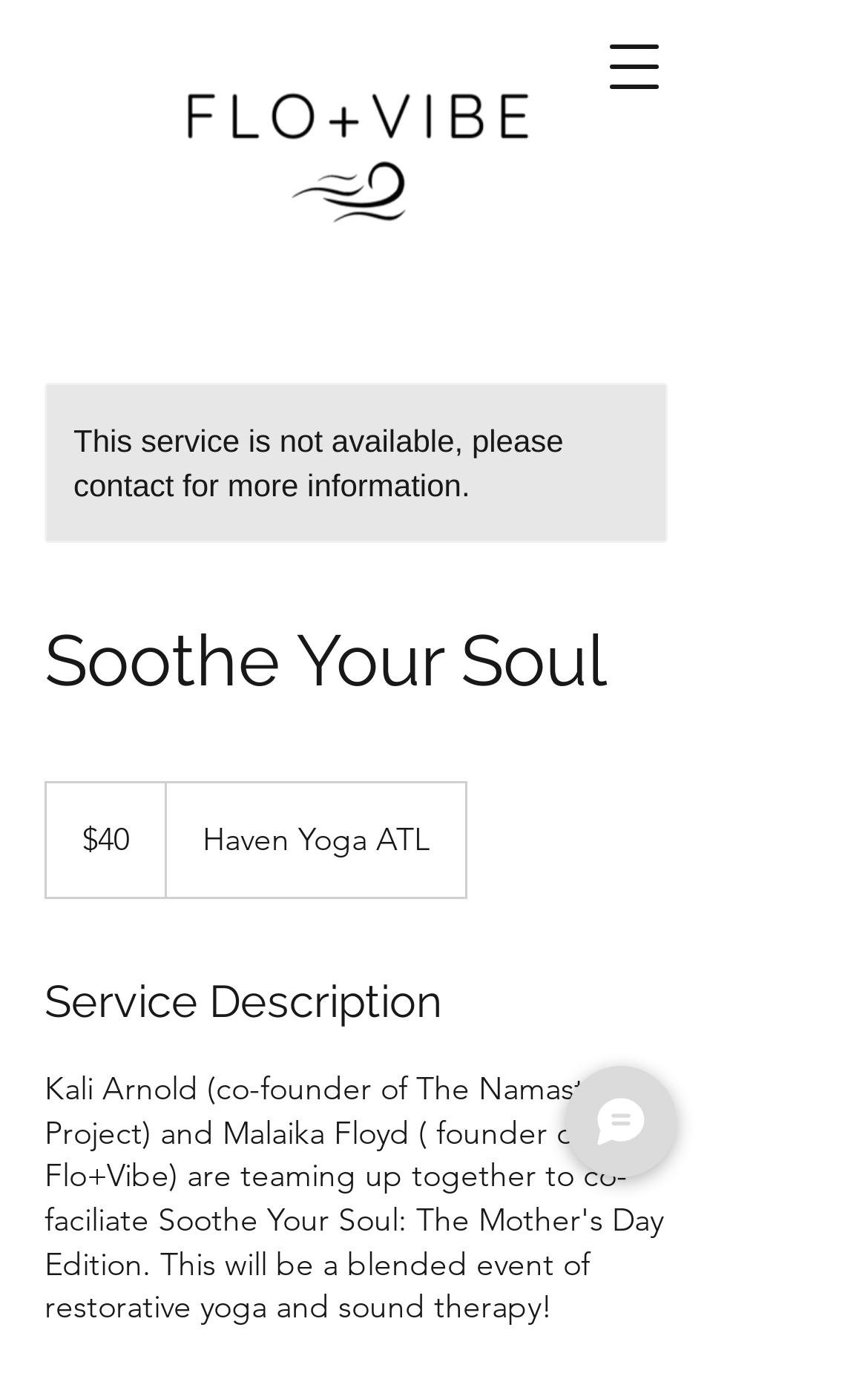Offer a meticulous caption that includes all visible features of the webpage.

The webpage appears to be promoting an event called "Soothe Your Soul: The Mother's Day Edition" facilitated by Kali Arnold and Malaika Floyd. At the top left corner, there is a logo of Flo+Vibe, which is an image link. Next to the logo, there is a button to open a navigation menu.

Below the logo, there is a section with a heading "Soothe Your Soul" and a subheading "This service is not available, please contact for more information." This section also displays a price of "40 US dollars" and a location "Haven Yoga ATL".

Further down, there is a section with a heading "Service Description", but the content of this section is not provided. At the bottom right corner, there is a "Chat" button with an accompanying image.

Overall, the webpage seems to be promoting a specific event or service, providing some details about the facilitators, price, and location, and offering a way to chat for more information.